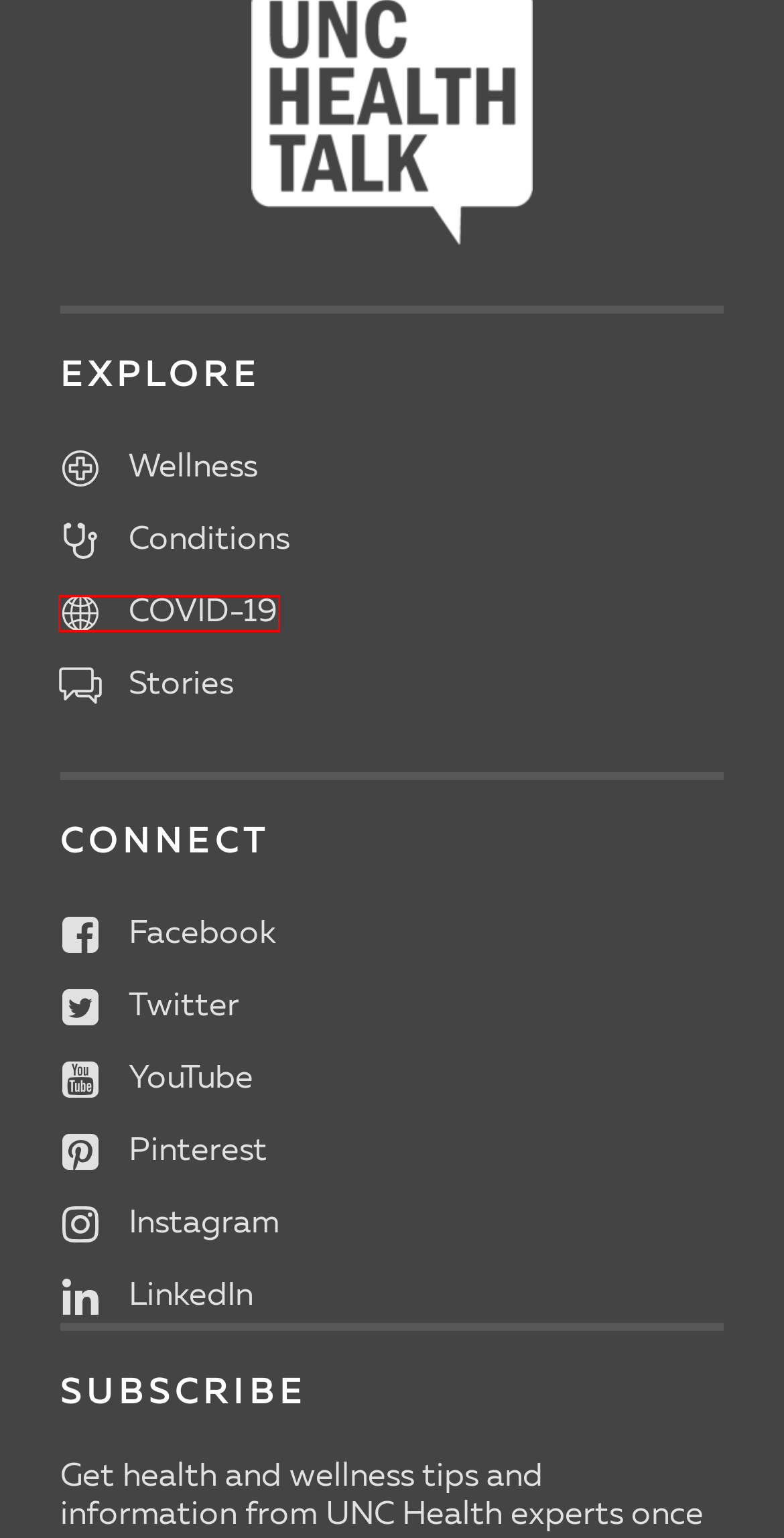Analyze the webpage screenshot with a red bounding box highlighting a UI element. Select the description that best matches the new webpage after clicking the highlighted element. Here are the options:
A. Beach Safety Tips: 5 Ways to Protect Your Kids | UNC Health Talk
B. Neurology | UNC Health Talk
C. Find a Doctor | UNC Health
D. Wellness | UNC Health Talk
E. Conditions | UNC Health Talk
F. Children's Health | UNC Health Talk
G. Stories | UNC Health Talk
H. COVID-19 | UNC Health Talk

H